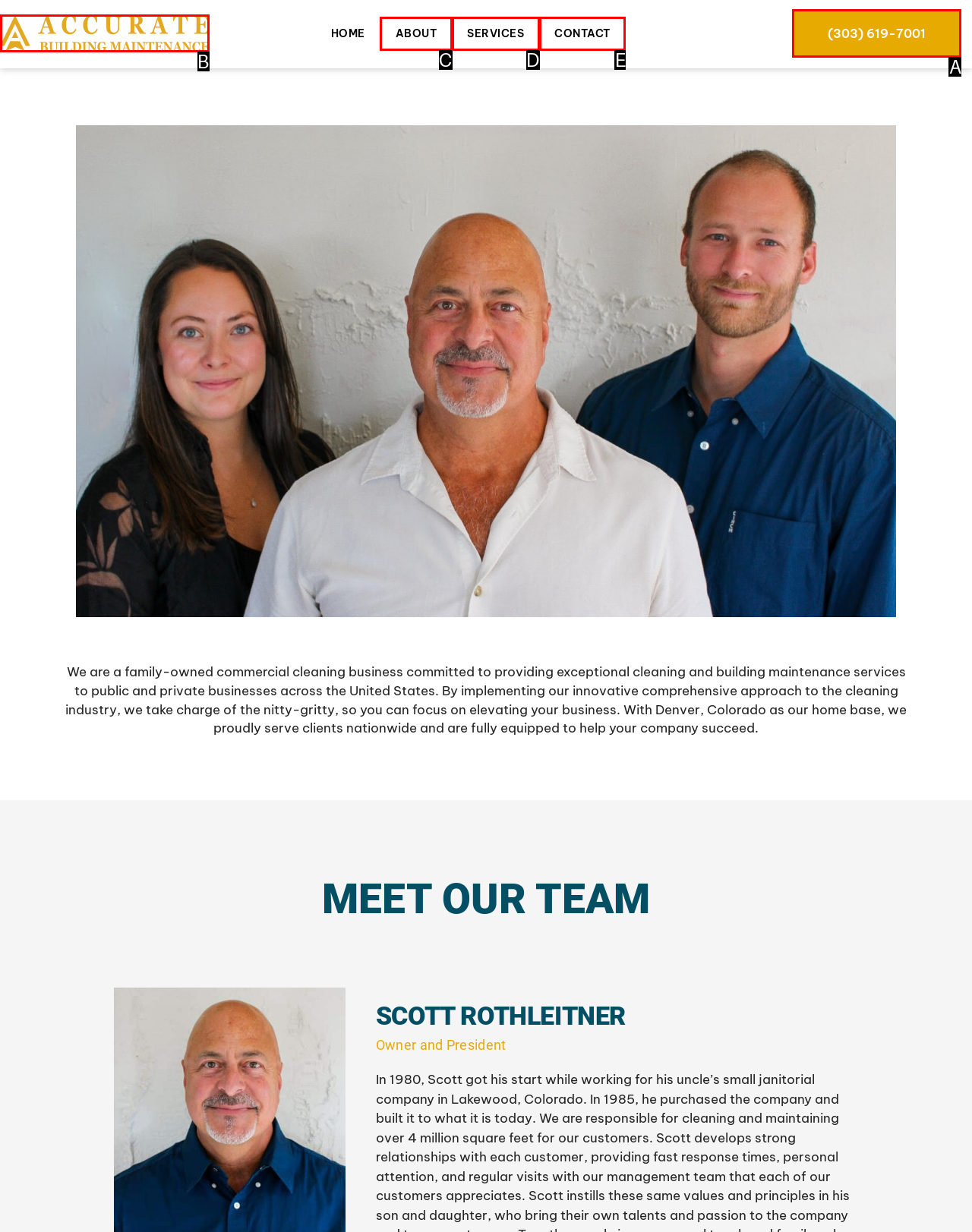Identify the option that corresponds to the given description: alt="Accurate Building Maintenance Logo". Reply with the letter of the chosen option directly.

B